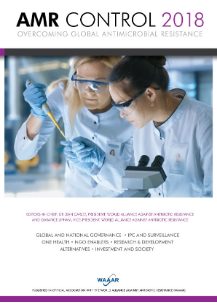What are the scientists wearing?
Please give a detailed and elaborate answer to the question.

The two scientists engaged in research on the cover are wearing lab coats and protective eyewear, indicating a proactive approach to addressing antimicrobial issues.